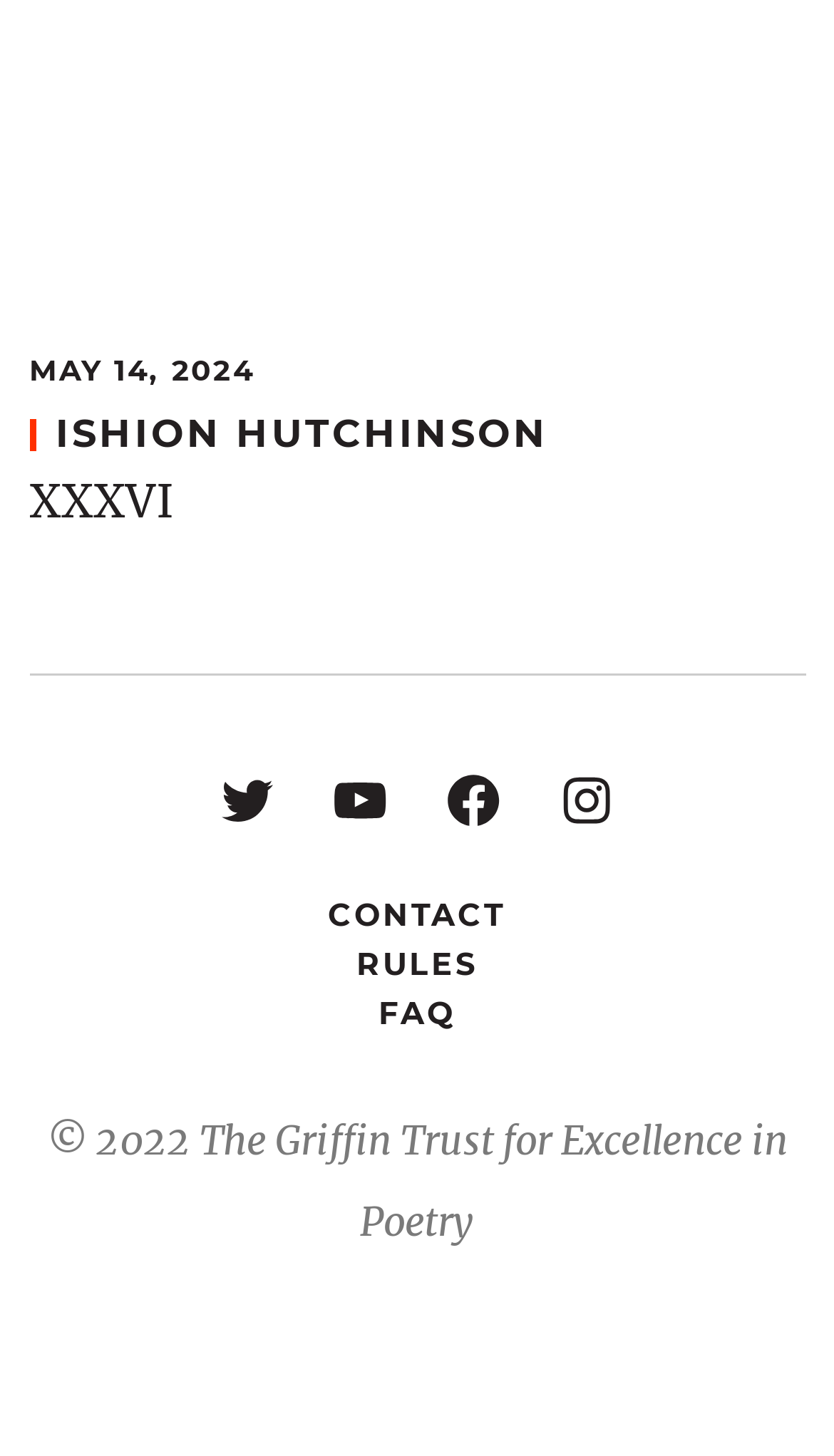What is the purpose of the 'CONTACT' link?
Please answer the question with as much detail as possible using the screenshot.

I inferred the purpose of the 'CONTACT' link by its location among other links, such as 'RULES' and 'FAQ', which suggest that it is related to the Griffin Poetry Prize. The link's text is also straightforward, implying that it is meant for users to contact the organization. 